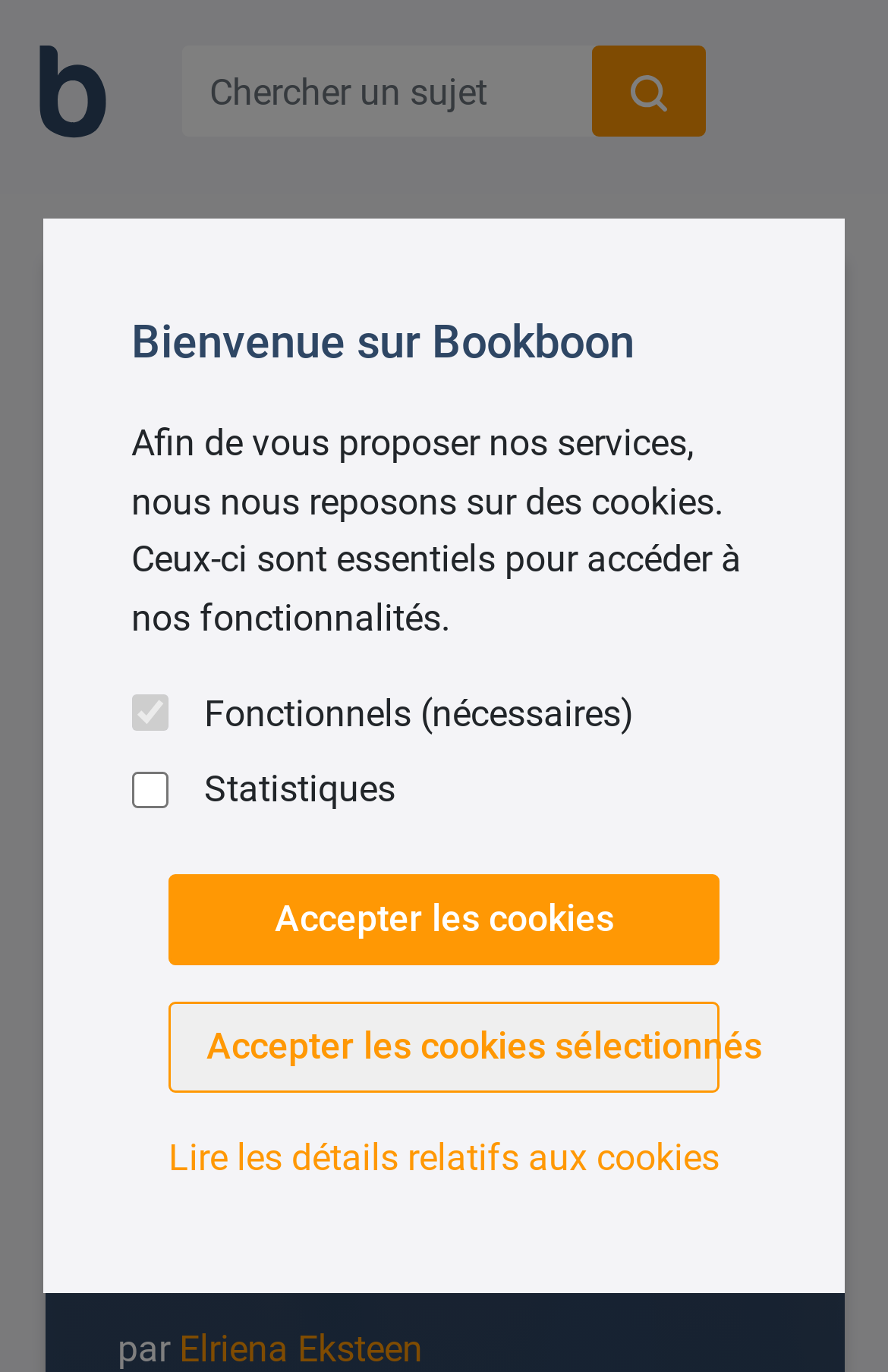Write an extensive caption that covers every aspect of the webpage.

The webpage appears to be a book page, specifically focused on "Sport Organisation and Administration". At the top-left corner, there is a logo image and a link. Below the logo, there is a search bar with a text box and a button, allowing users to search for a specific topic. 

On the top-right side, there is a notification section with a welcome message, a description of the use of cookies, and three buttons: "Accepter les cookies", "Accepter les cookies sélectionnés", and "Lire les détails relatifs aux cookies". There are also two checkboxes, one for functional cookies and one for statistics, with the functional cookies checkbox being disabled and checked by default.

In the main content area, there is a large image taking up most of the space. Below the image, there is a heading "Sport Organisation and Administration" and a subtitle "par Elriena Eksteen", indicating the author of the book. 

At the bottom of the page, there is a small image and a text "Livre de texte gratuit", suggesting that the book is available for free. There is also another small image at the bottom-left corner of the page.